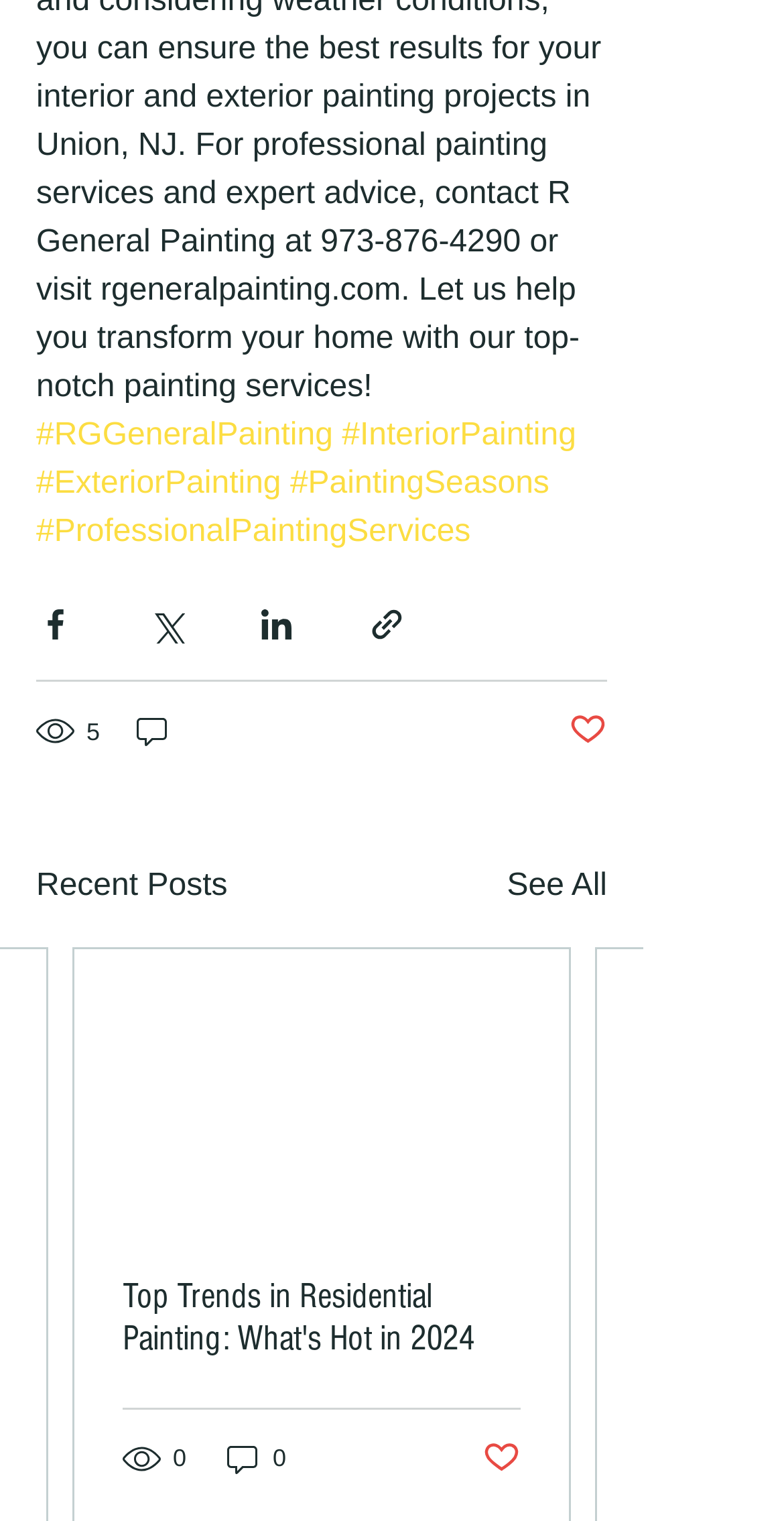Locate the bounding box coordinates of the element that needs to be clicked to carry out the instruction: "Read Top Trends in Residential Painting: What's Hot in 2024". The coordinates should be given as four float numbers ranging from 0 to 1, i.e., [left, top, right, bottom].

[0.156, 0.839, 0.664, 0.894]